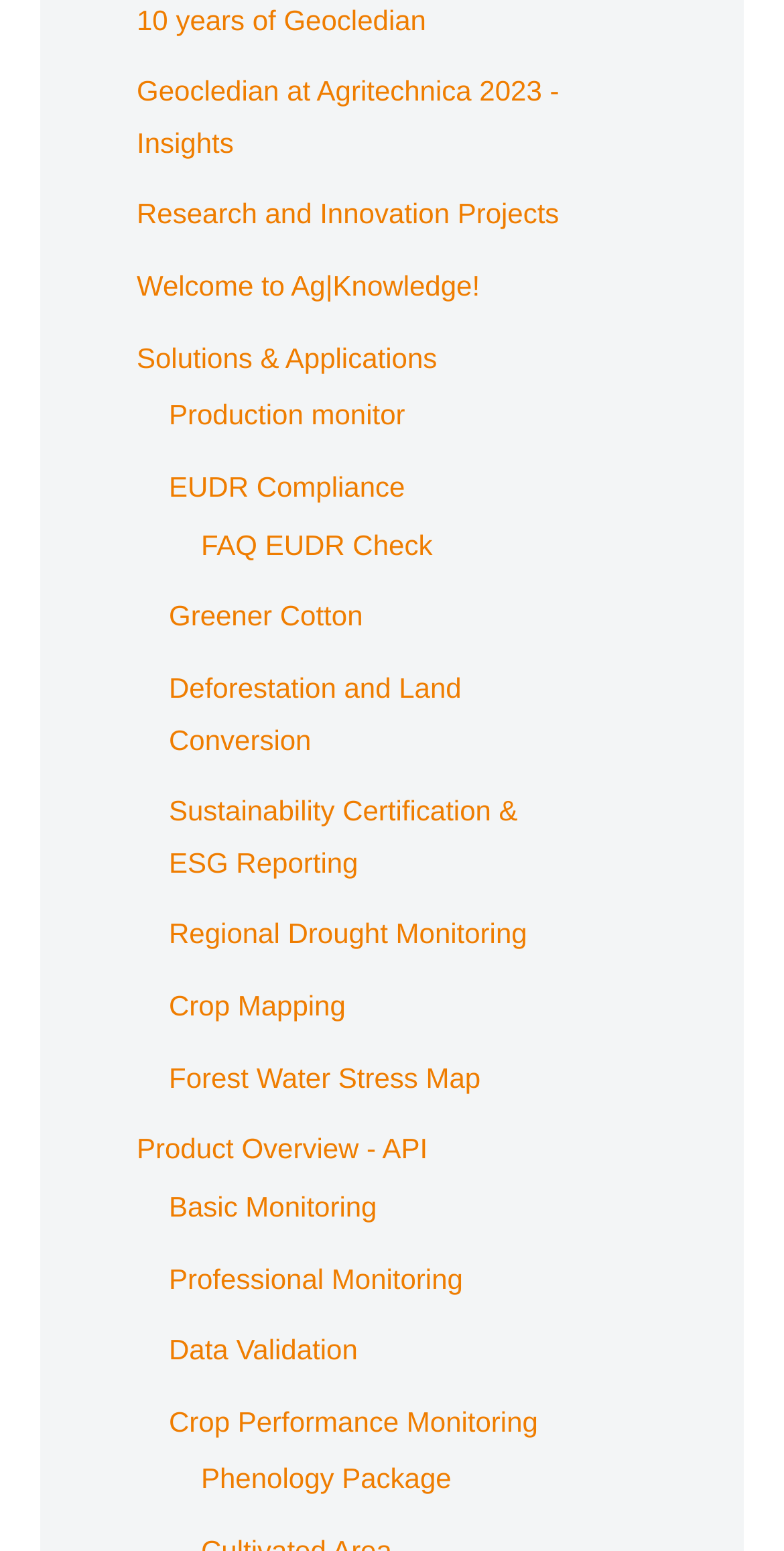Show the bounding box coordinates for the HTML element as described: "Sustainability Certification & ESG Reporting".

[0.215, 0.512, 0.66, 0.566]